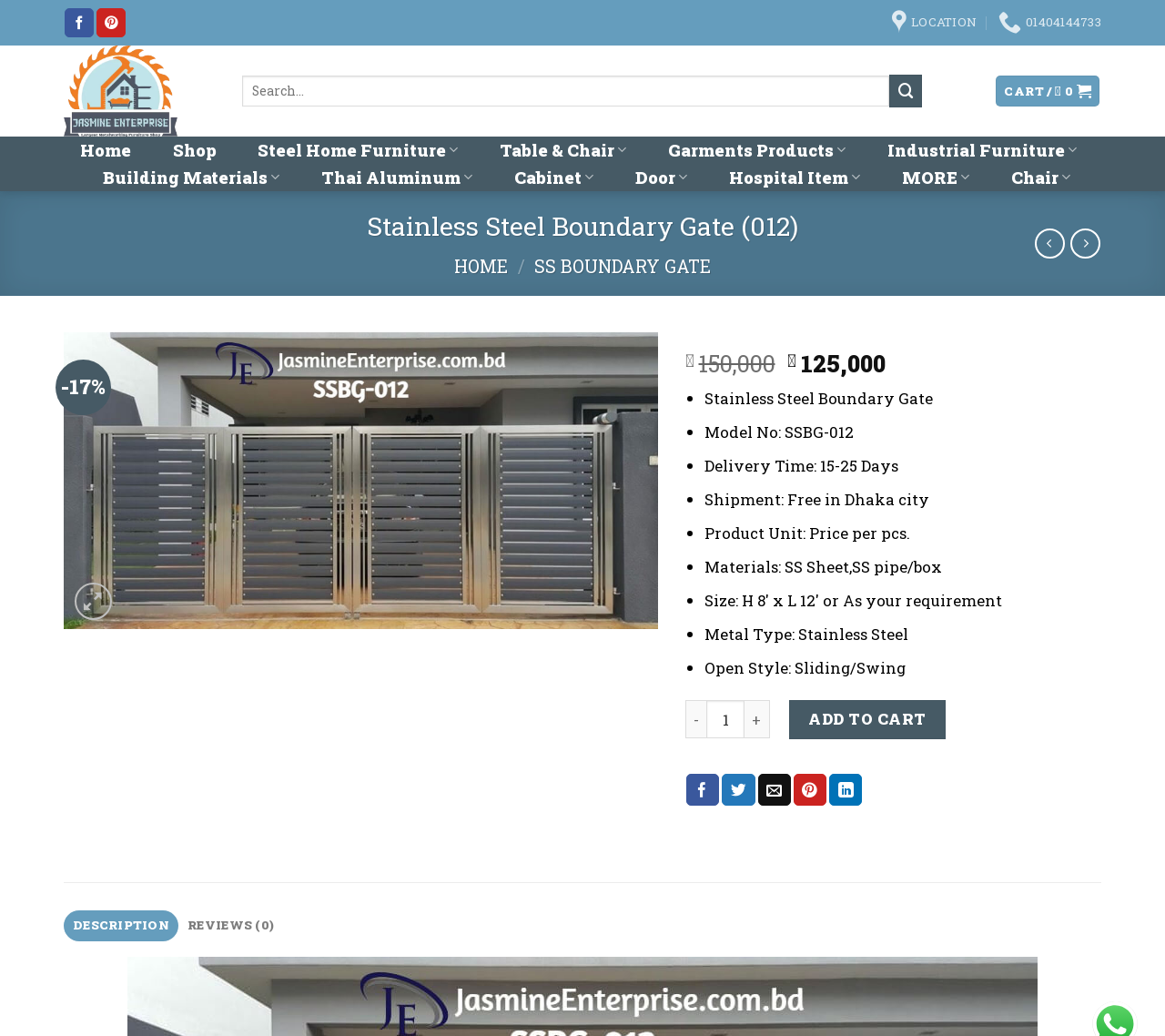What is the delivery time?
Provide a detailed and extensive answer to the question.

I found the delivery time by looking at the list of product details, where it says 'Delivery Time: 15-25 Days'.